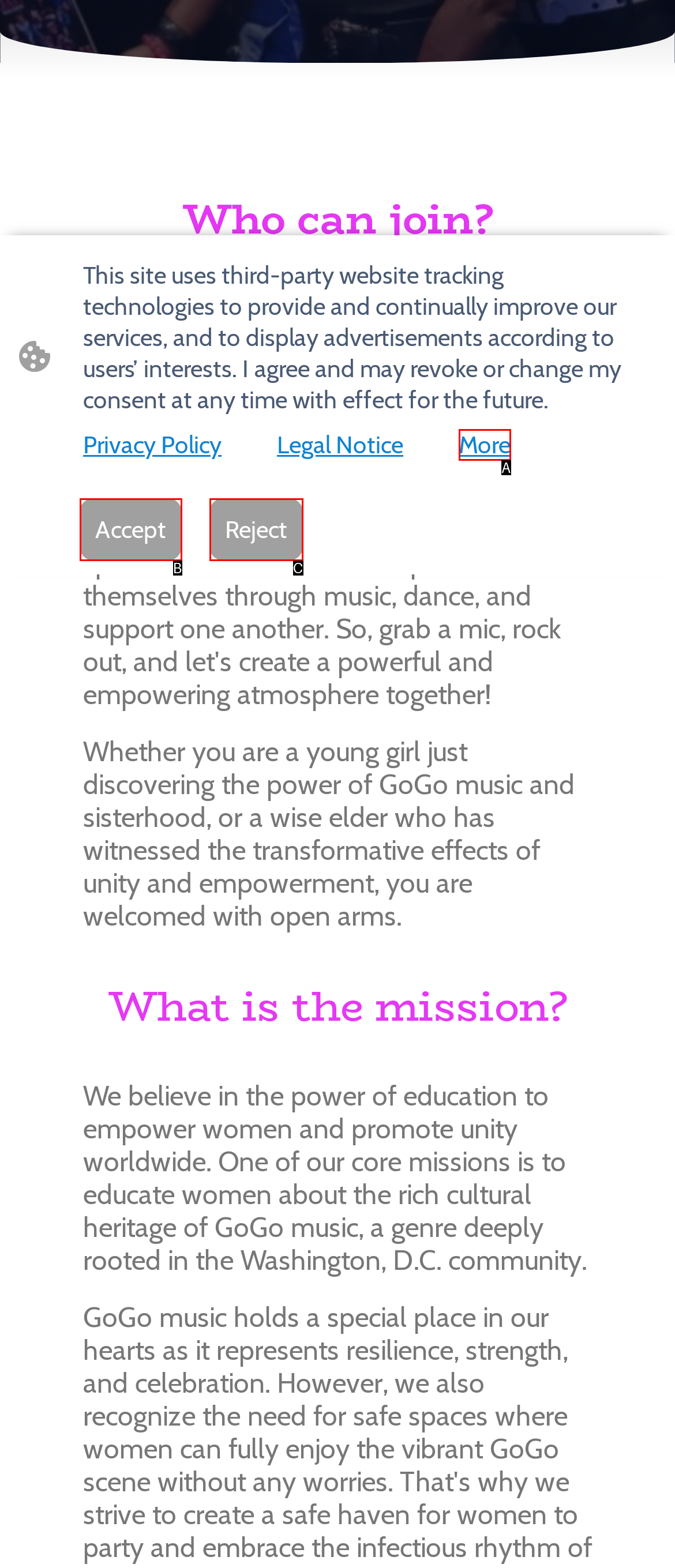Identify the UI element that corresponds to this description: Accept
Respond with the letter of the correct option.

B